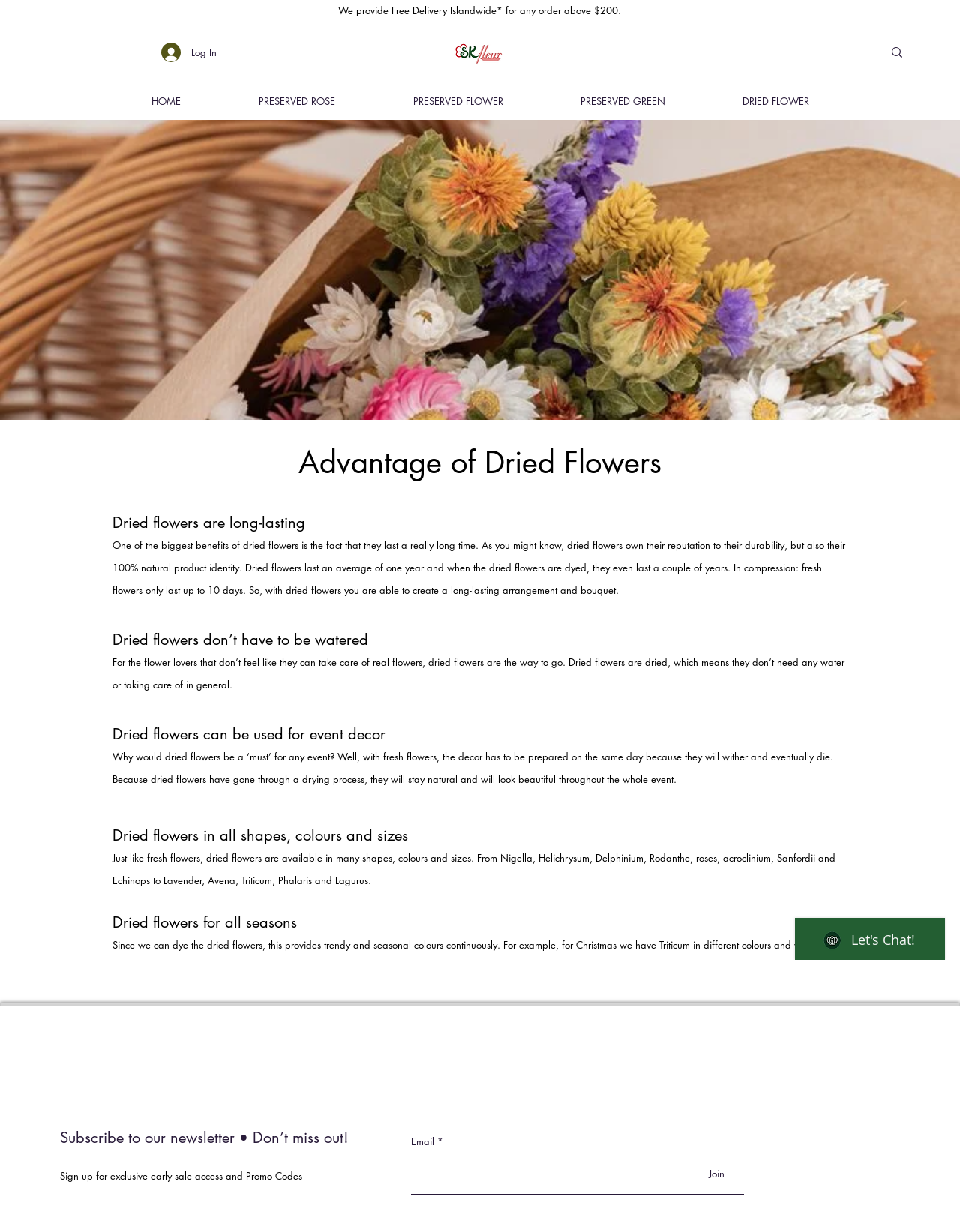How long do dried flowers last?
Your answer should be a single word or phrase derived from the screenshot.

Up to 1 year